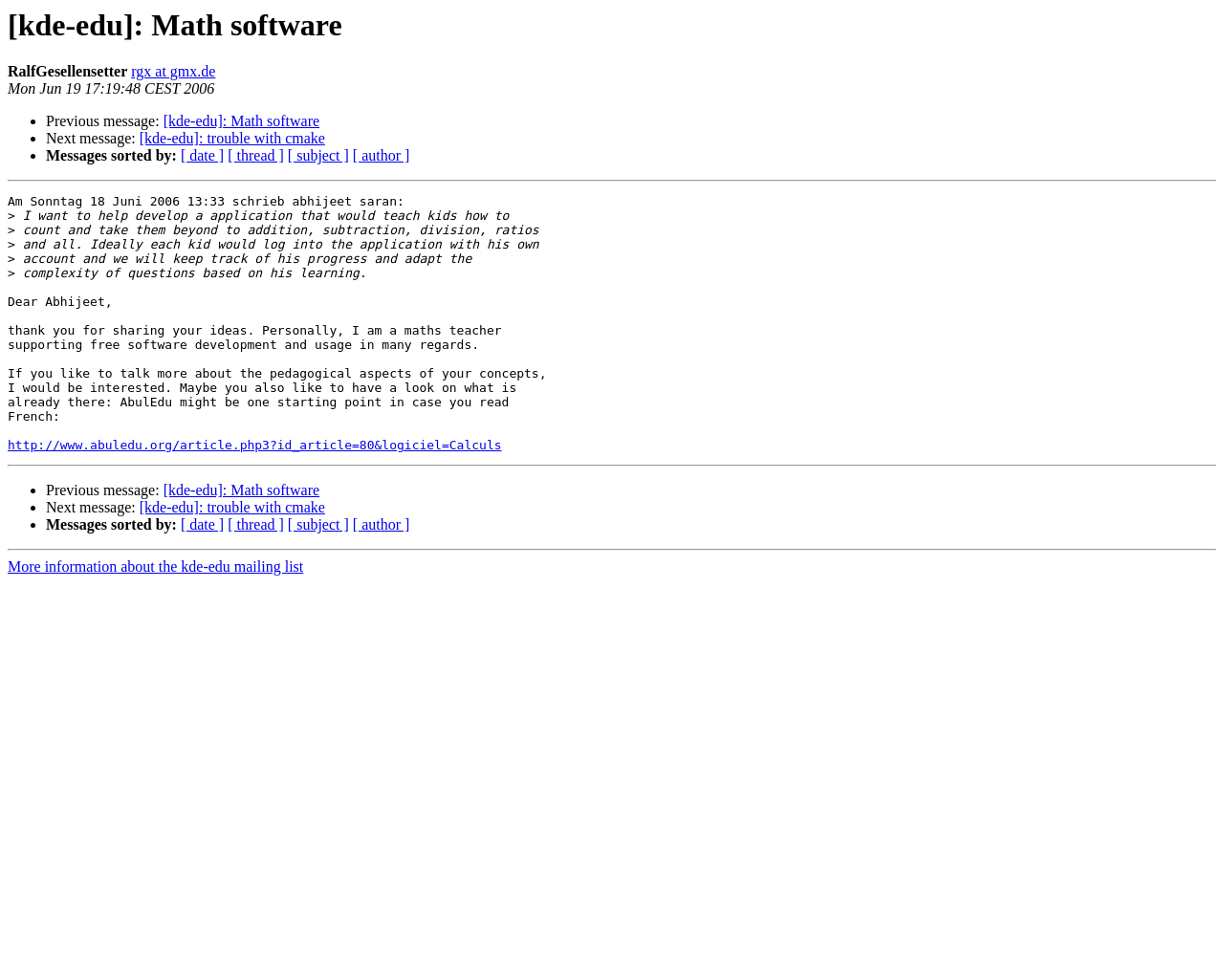Please determine the bounding box coordinates for the element that should be clicked to follow these instructions: "Visit AbulEdu website".

[0.006, 0.447, 0.41, 0.462]